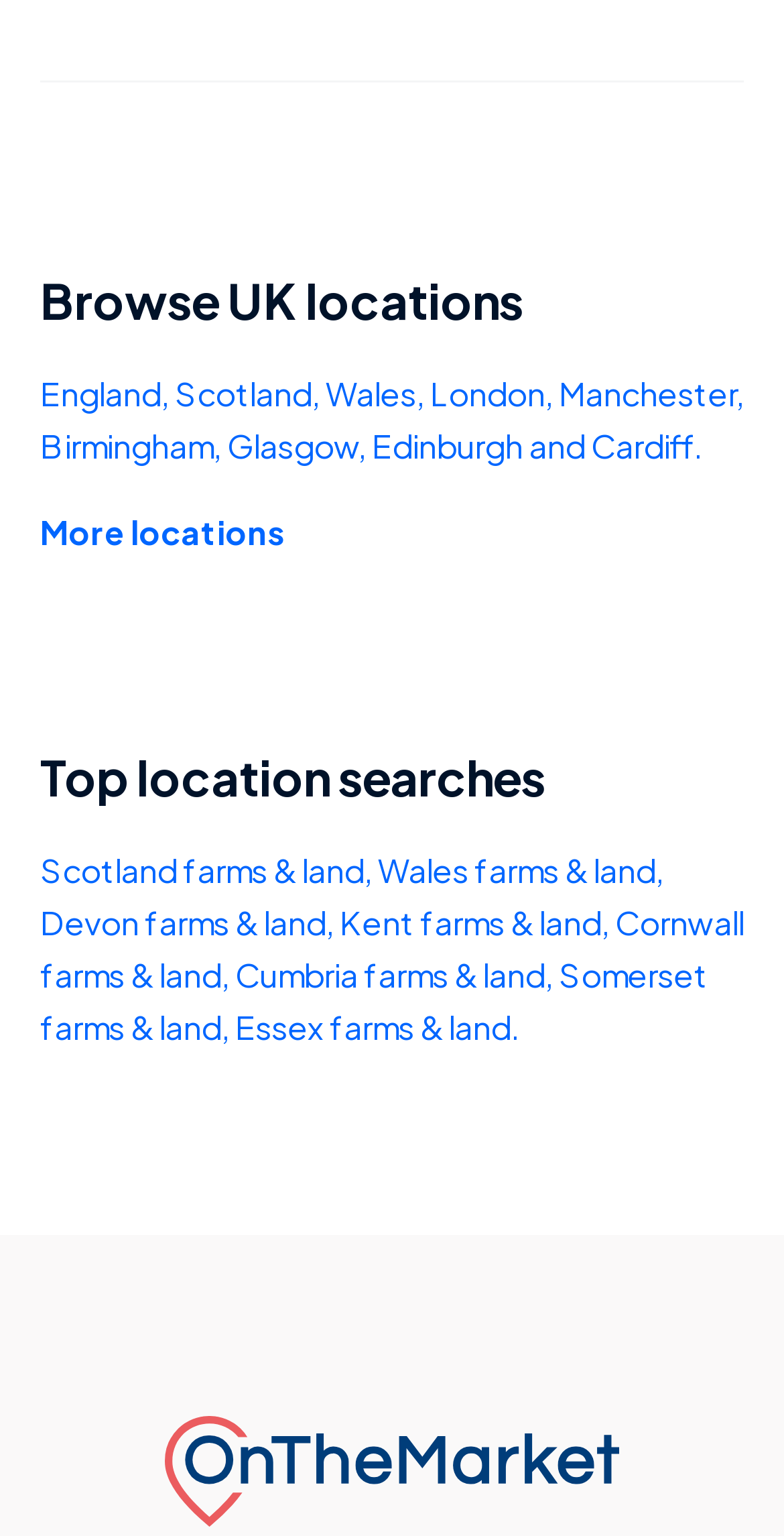How many links are there under 'Browse UK locations'?
Using the picture, provide a one-word or short phrase answer.

7